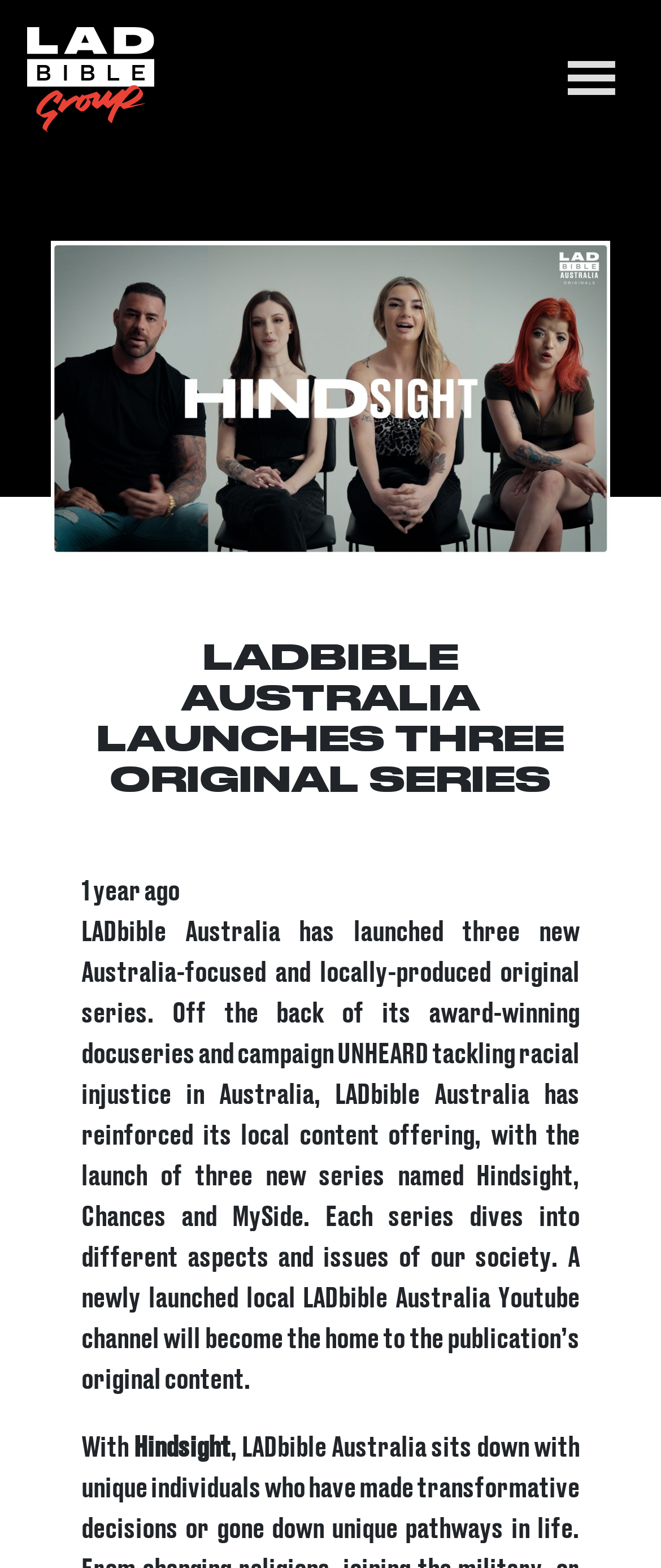Please extract the title of the webpage.

LADBIBLE AUSTRALIA LAUNCHES THREE ORIGINAL SERIES